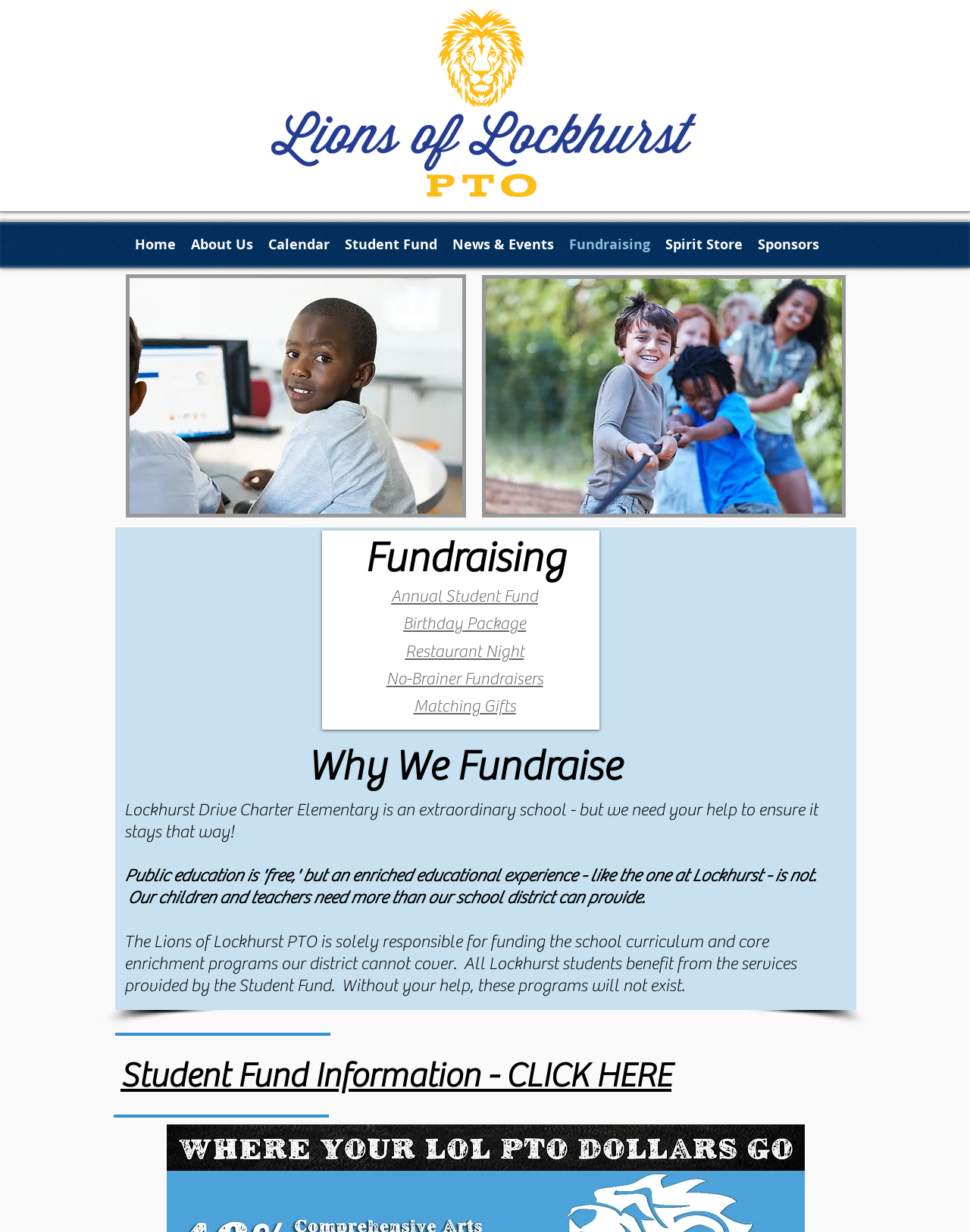Carefully examine the image and provide an in-depth answer to the question: What is the purpose of the Lions of Lockhurst PTO?

Based on the webpage, the Lions of Lockhurst PTO is responsible for funding the school curriculum and core enrichment programs that the district cannot cover. This implies that the purpose of the PTO is to ensure the school has the necessary resources to provide a well-rounded education to its students.